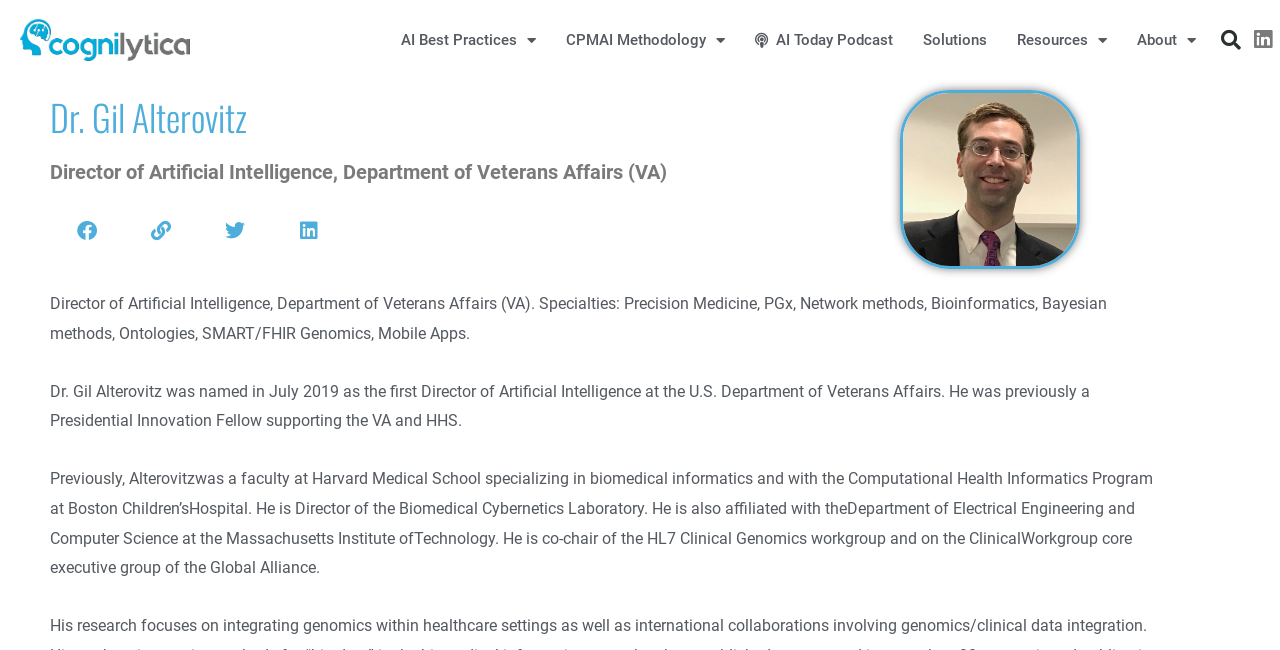What is the name of the laboratory Dr. Gil Alterovitz directs? Look at the image and give a one-word or short phrase answer.

Biomedical Cybernetics Laboratory